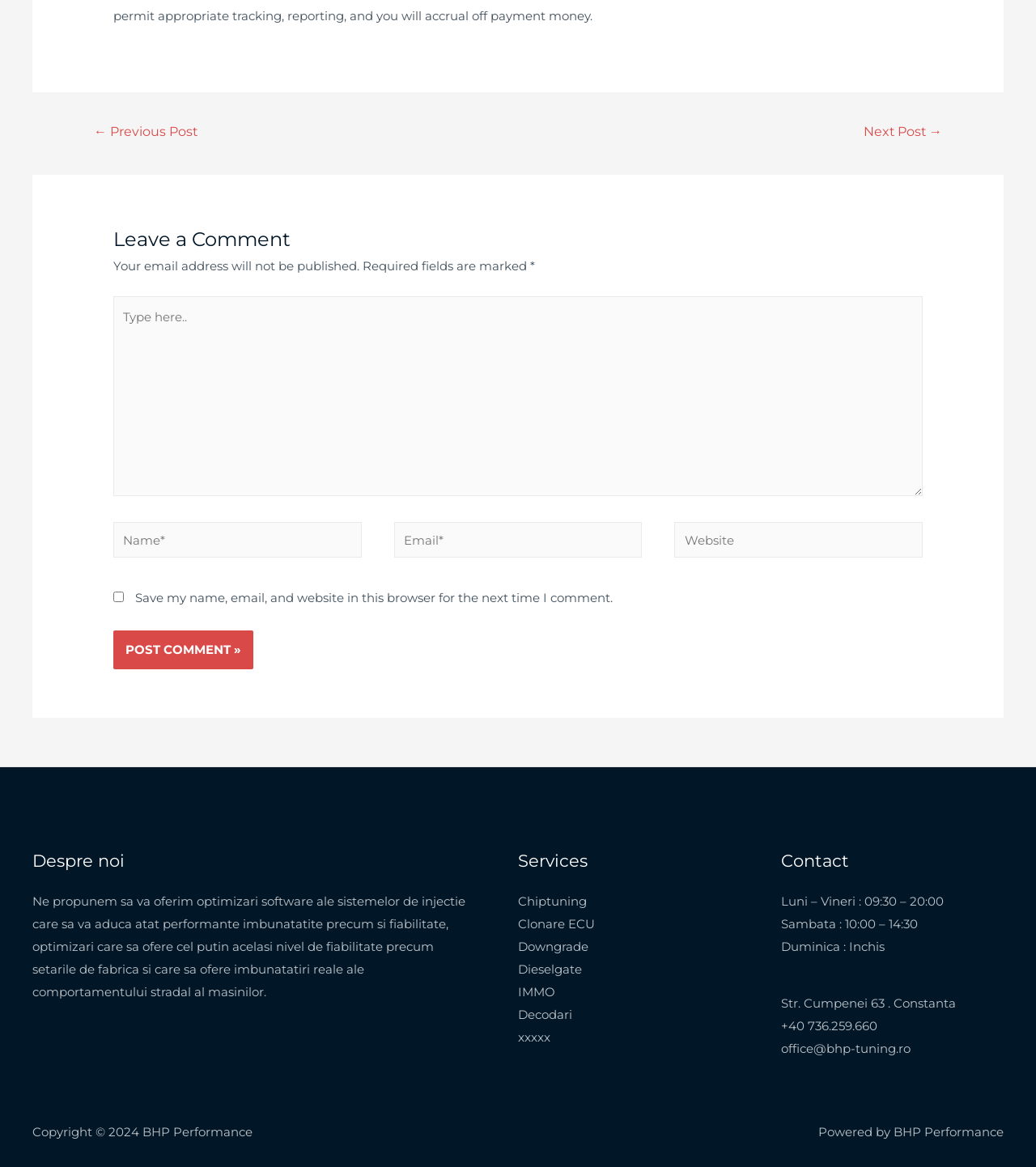For the following element description, predict the bounding box coordinates in the format (top-left x, top-left y, bottom-right x, bottom-right y). All values should be floating point numbers between 0 and 1. Description: Next Post →

[0.815, 0.101, 0.928, 0.127]